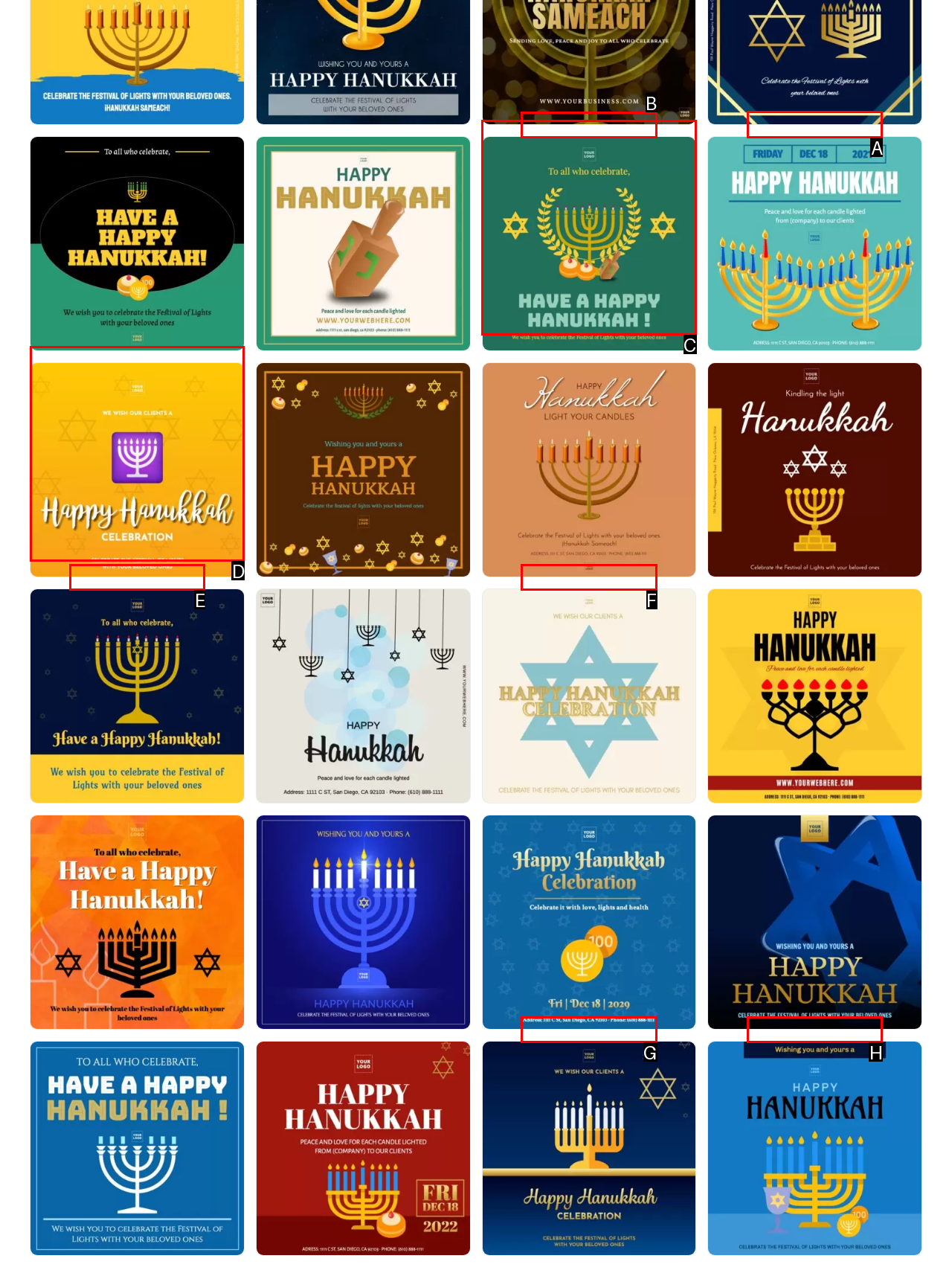Determine the HTML element to be clicked to complete the task: Search for a job. Answer by giving the letter of the selected option.

None